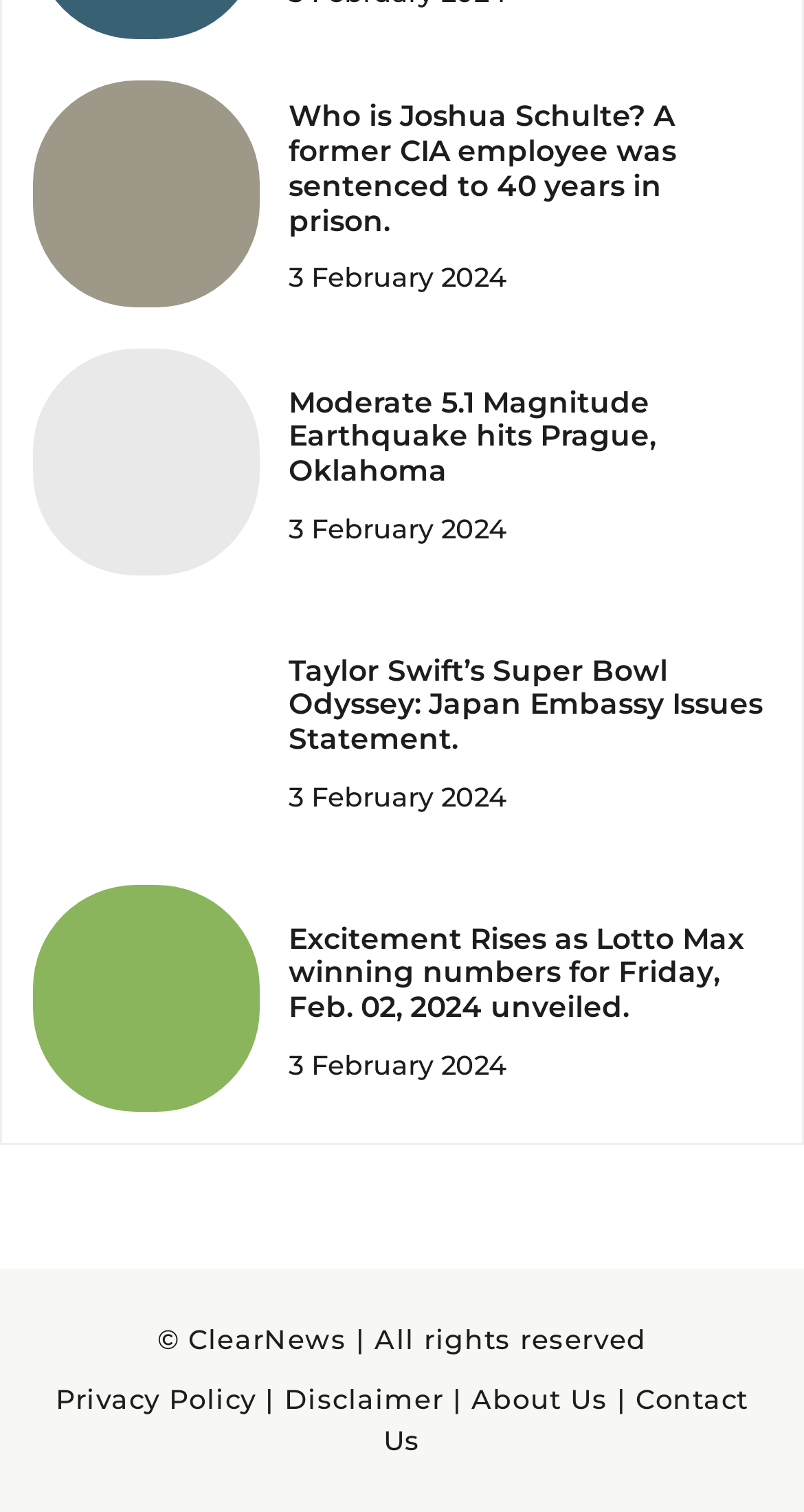Please find and report the bounding box coordinates of the element to click in order to perform the following action: "View news about Earthquake hits Prague". The coordinates should be expressed as four float numbers between 0 and 1, in the format [left, top, right, bottom].

[0.041, 0.291, 0.323, 0.317]